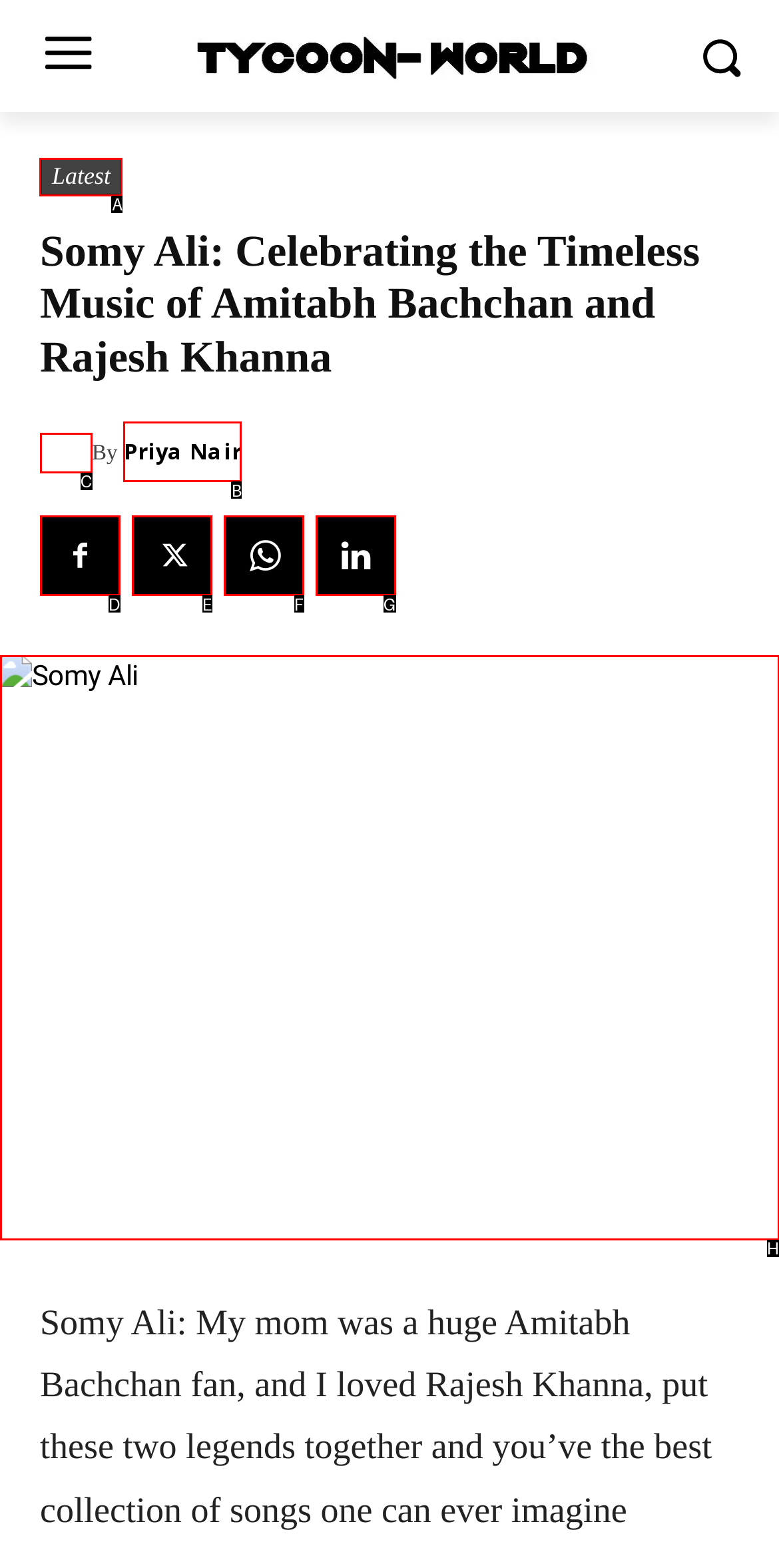Indicate which UI element needs to be clicked to fulfill the task: Go to latest page
Answer with the letter of the chosen option from the available choices directly.

A